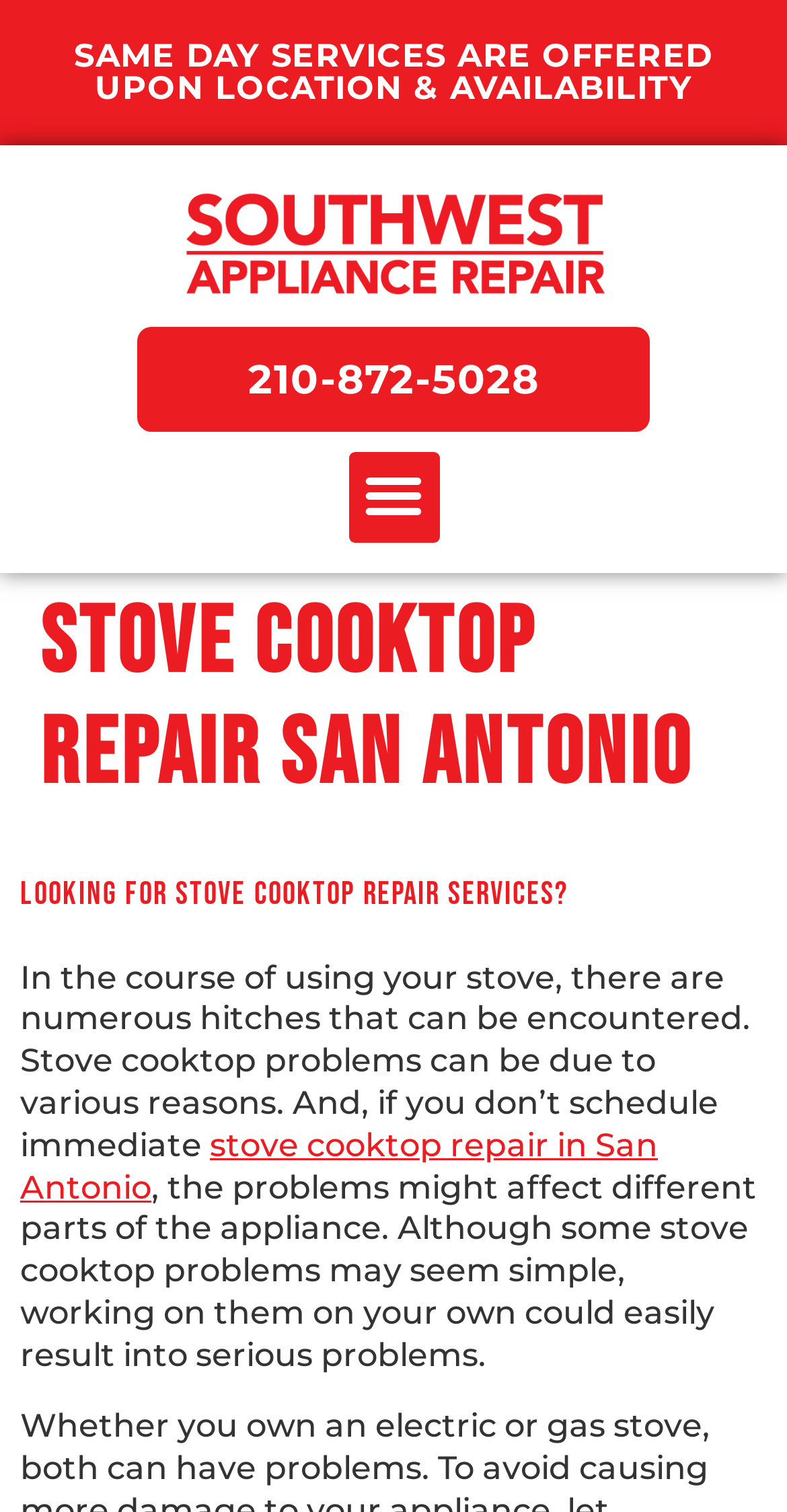Answer the question briefly using a single word or phrase: 
What is the name of the company offering stove cooktop repair services?

Southwest Appliance Repair